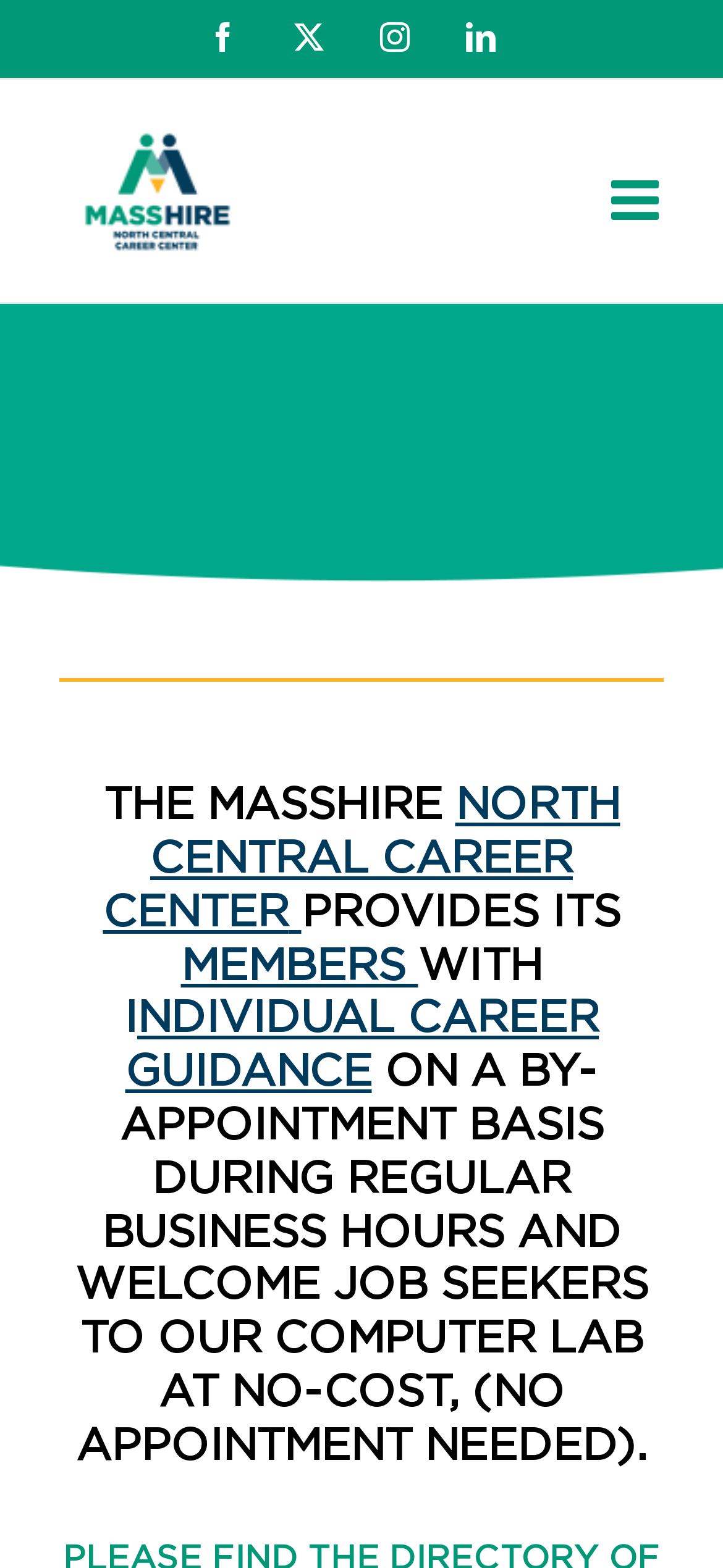Respond to the question with just a single word or phrase: 
What is the purpose of the computer lab?

No-cost, no appointment needed